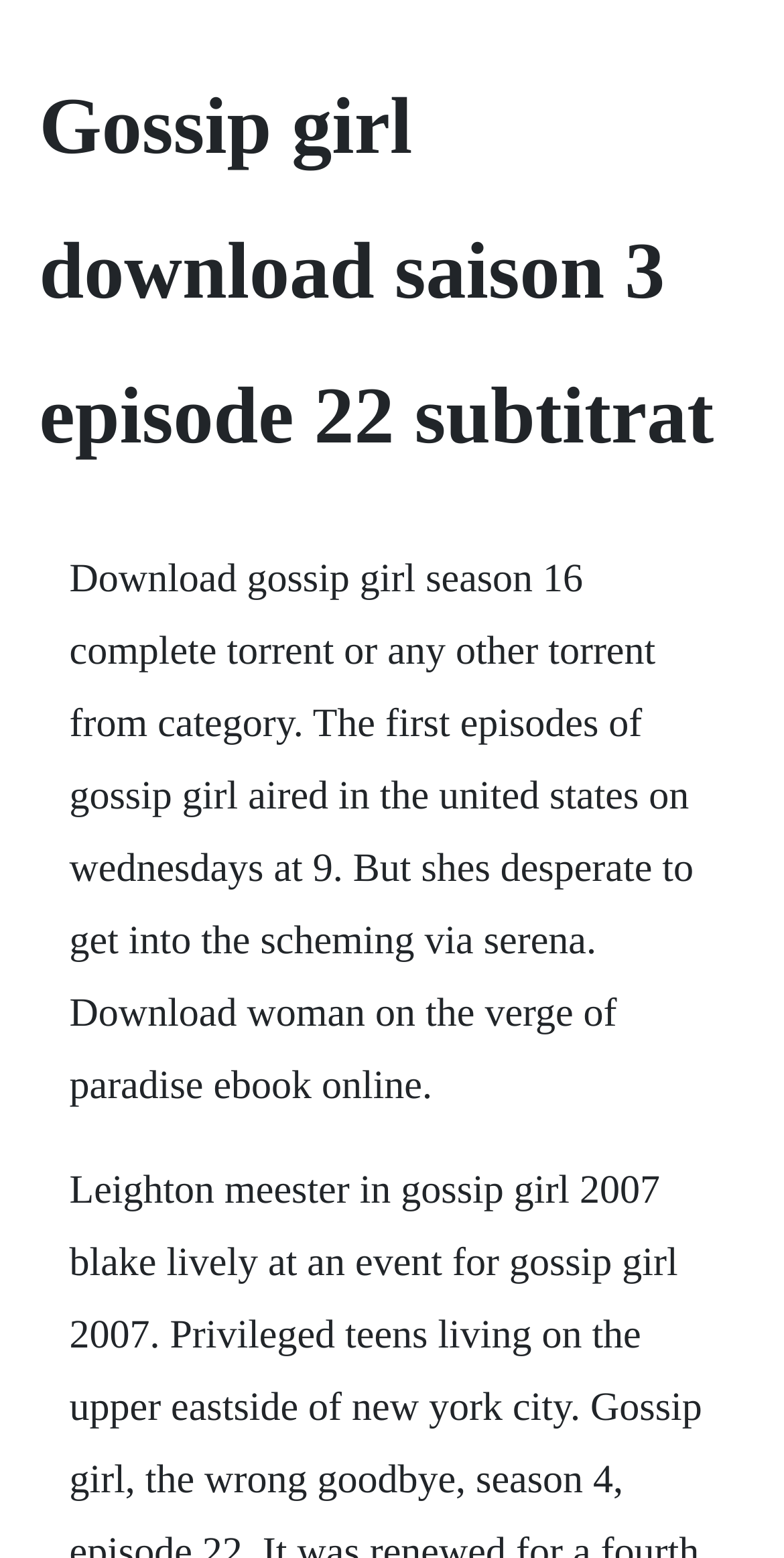Identify and generate the primary title of the webpage.

Gossip girl download saison 3 episode 22 subtitrat